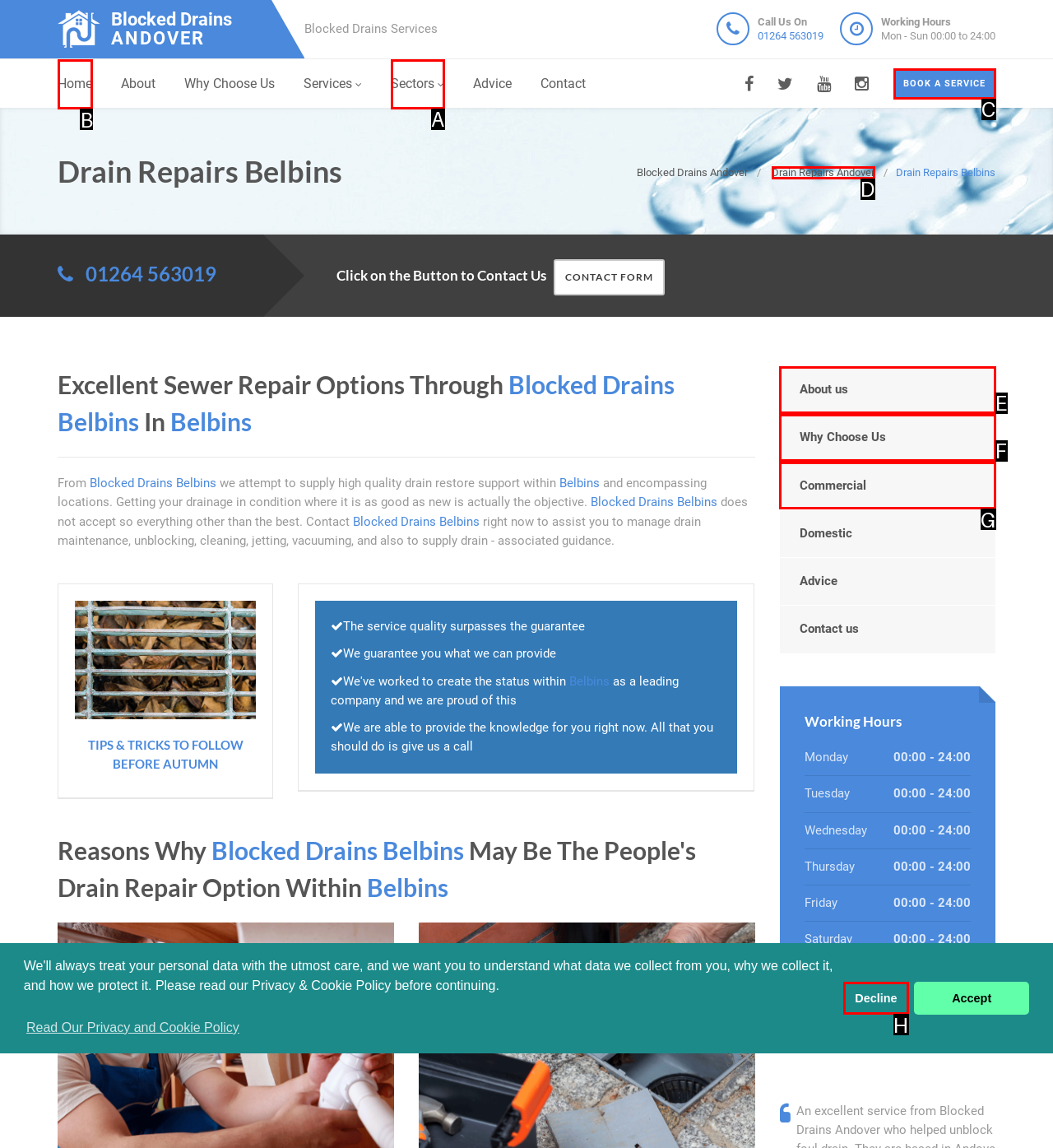Tell me which letter I should select to achieve the following goal: Learn more about the company
Answer with the corresponding letter from the provided options directly.

B